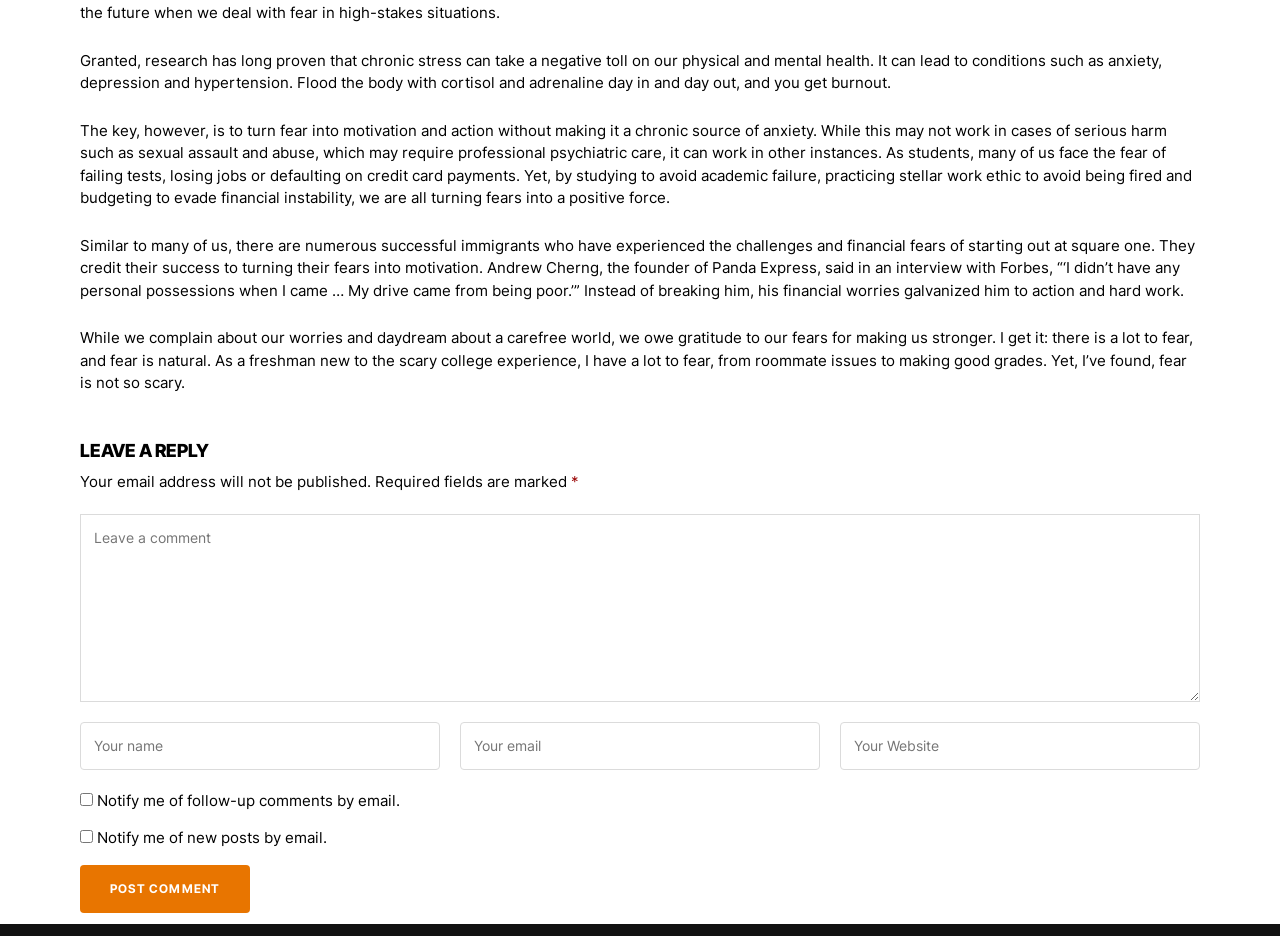What is the quote from Andrew Cherng about?
Please respond to the question thoroughly and include all relevant details.

The quote from Andrew Cherng, the founder of Panda Express, is about how his financial worries drove him to work hard and achieve success. He is quoted as saying 'My drive came from being poor', indicating that his fear of poverty motivated him to take action.